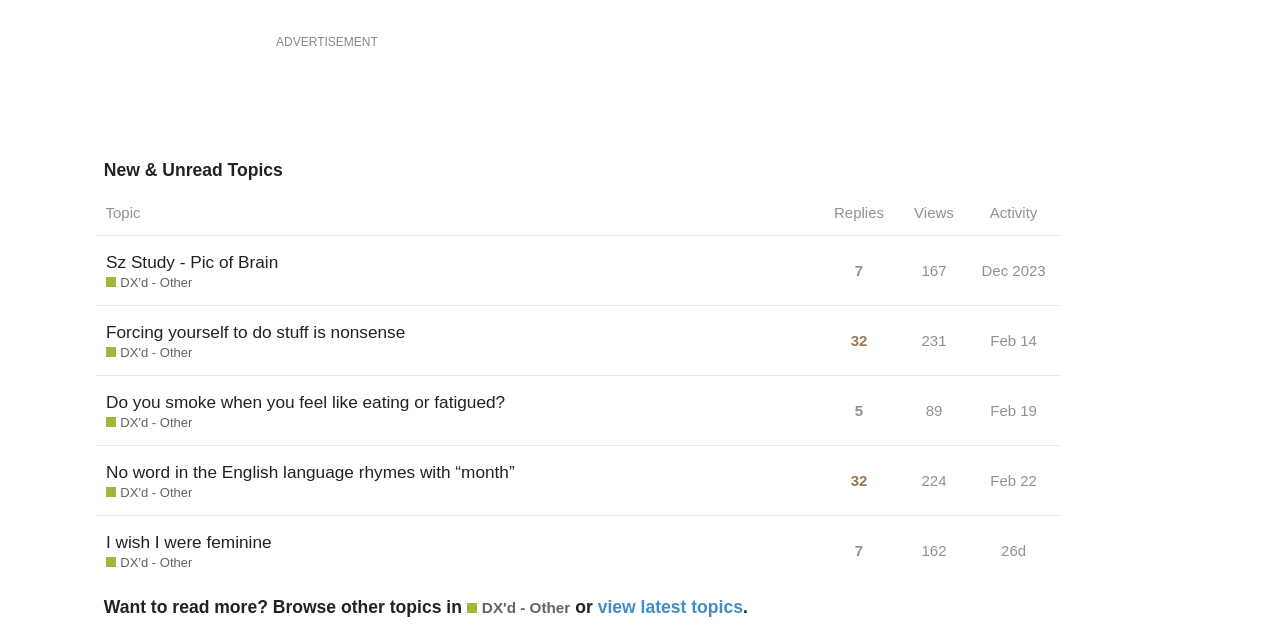Determine the bounding box coordinates of the clickable area required to perform the following instruction: "Read topic 'Sz Study - Pic of Brain DX'd - Other'". The coordinates should be represented as four float numbers between 0 and 1: [left, top, right, bottom].

[0.083, 0.426, 0.15, 0.455]